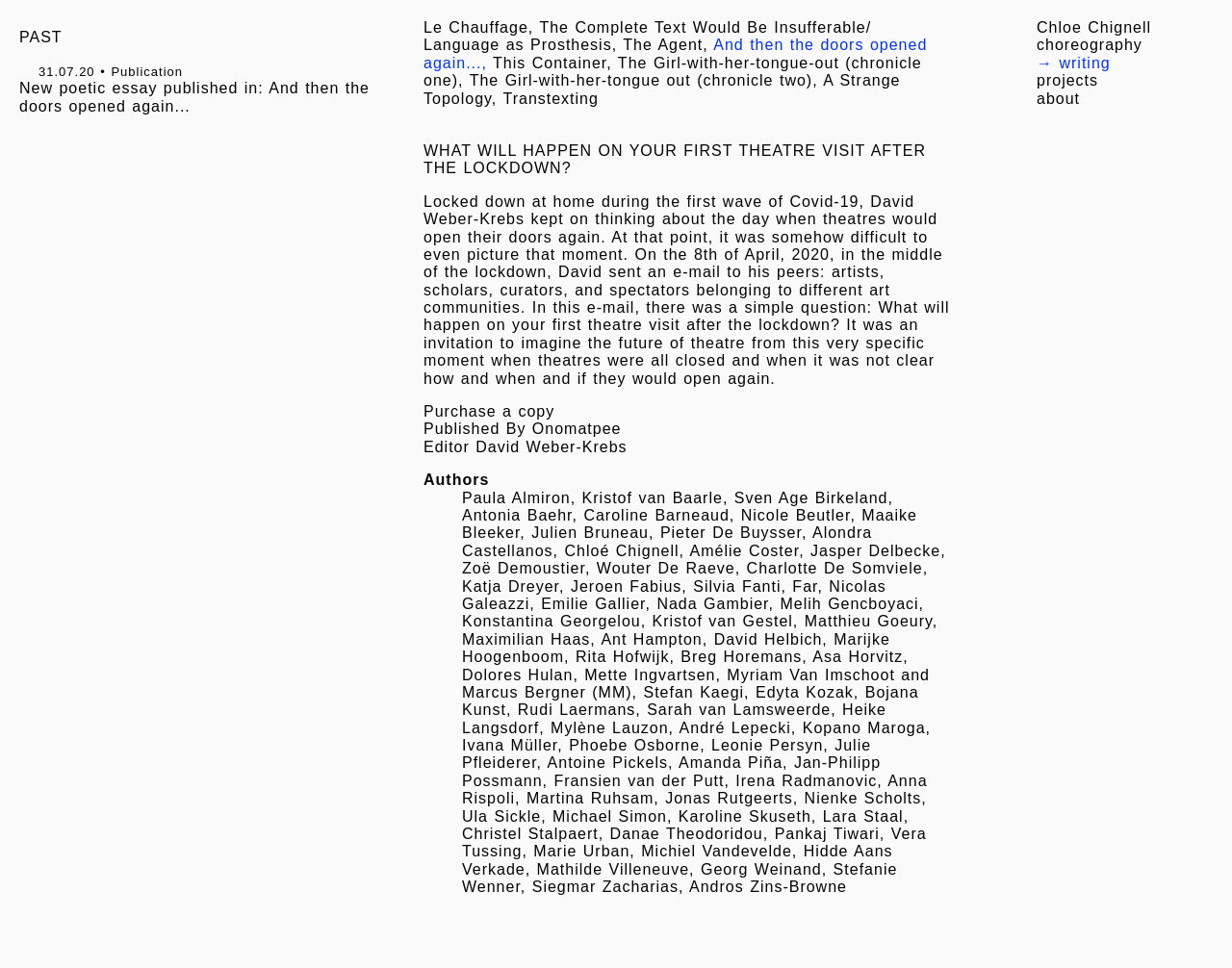Look at the image and write a detailed answer to the question: 
What is the title of the publication?

The title of the publication can be found in the static text element with the bounding box coordinates [0.344, 0.147, 0.752, 0.182]. It is 'And then the doors opened again...'.